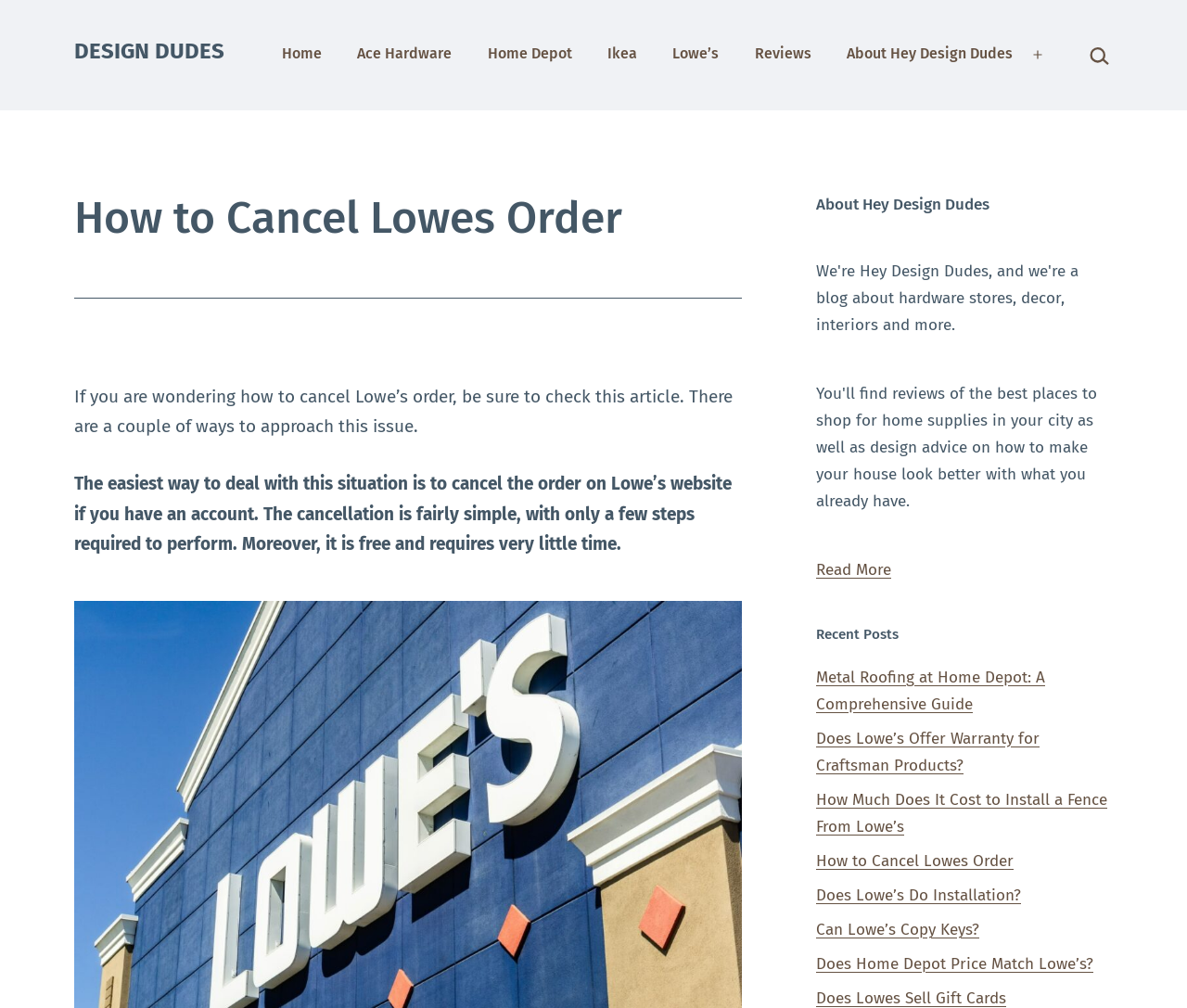Answer the question in one word or a short phrase:
What is the name of the website?

Design Dudes